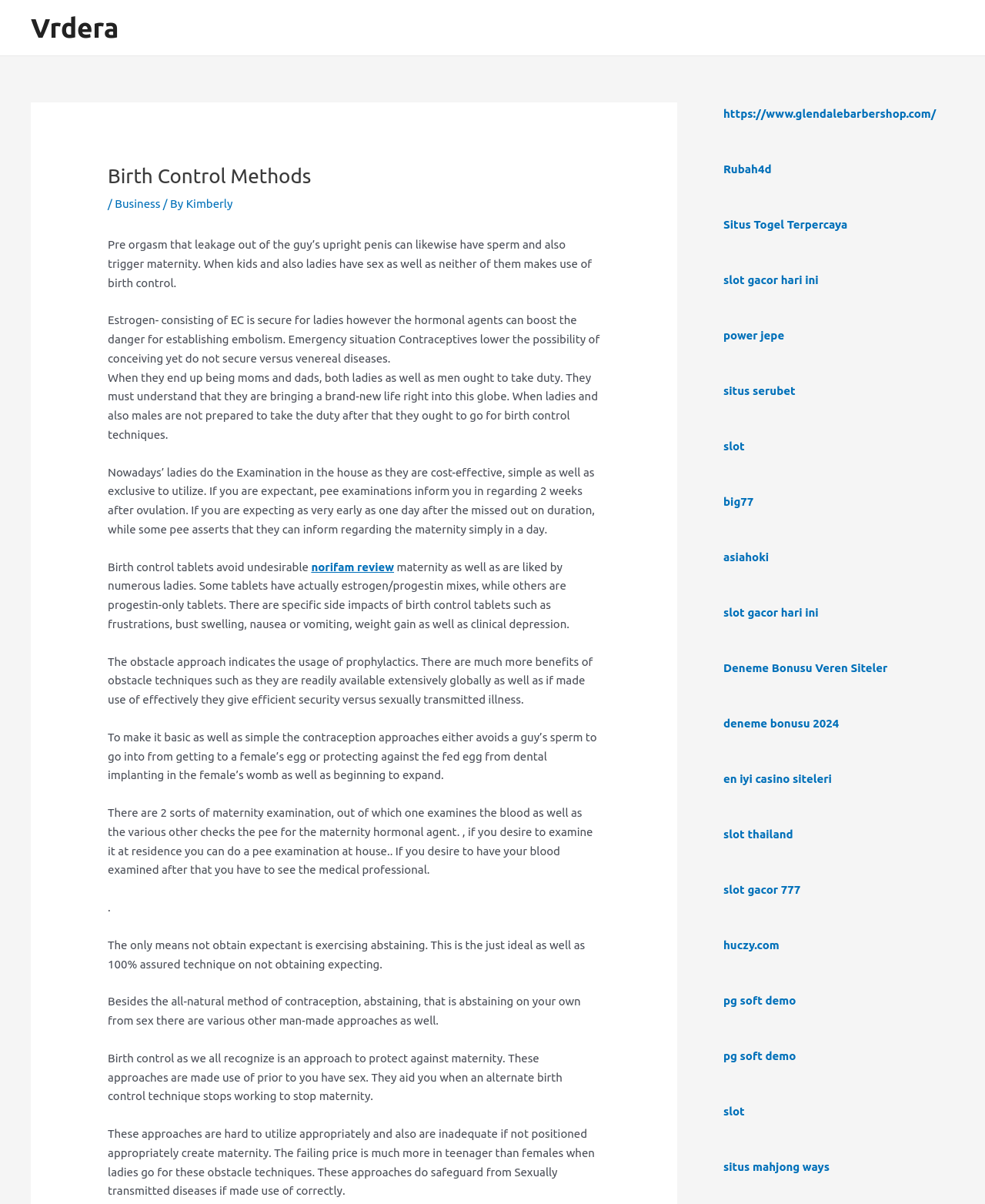Can you find the bounding box coordinates for the element that needs to be clicked to execute this instruction: "Click on the link 'norifam review'"? The coordinates should be given as four float numbers between 0 and 1, i.e., [left, top, right, bottom].

[0.316, 0.465, 0.4, 0.476]